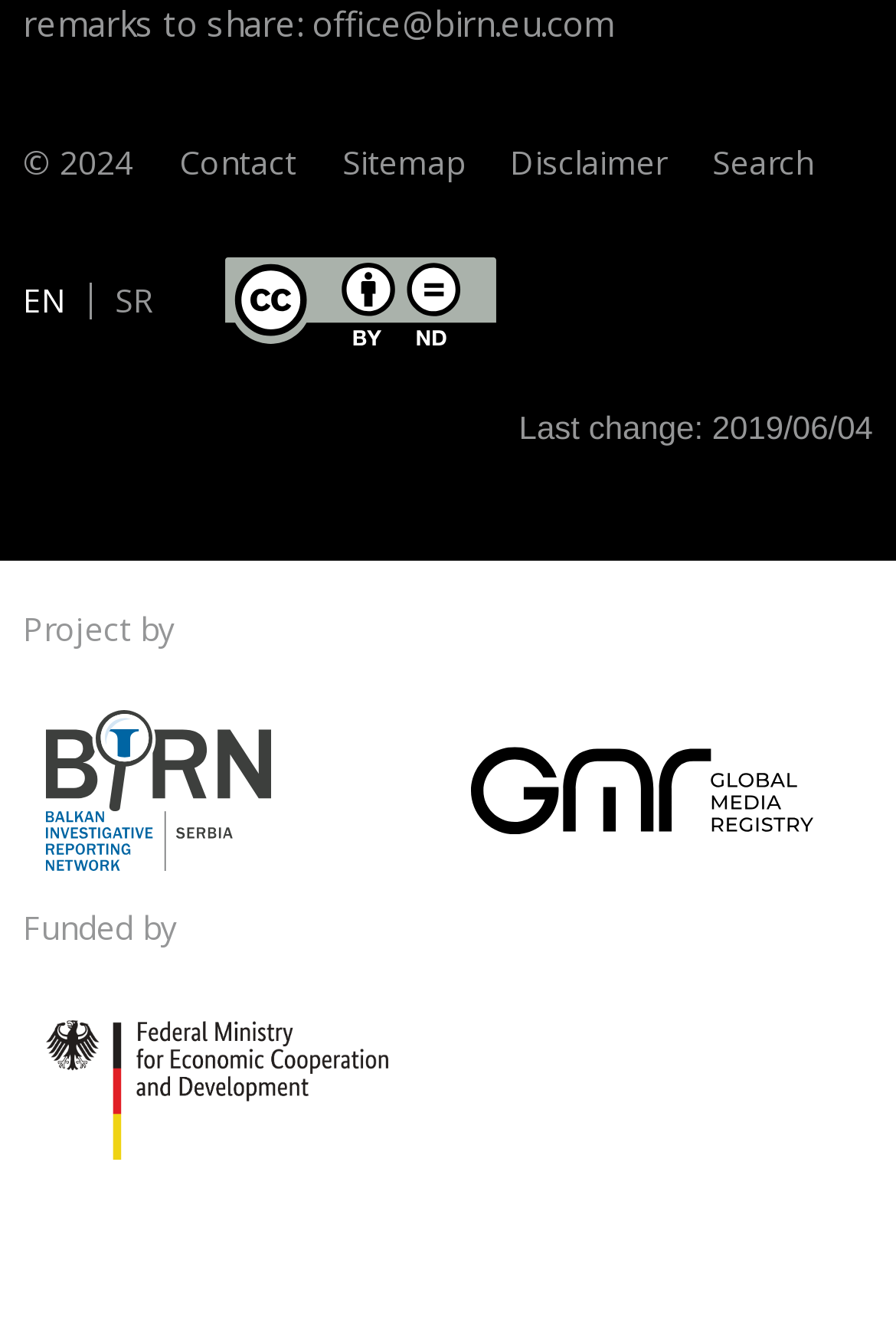What language options are available?
Please use the visual content to give a single word or phrase answer.

EN, SR